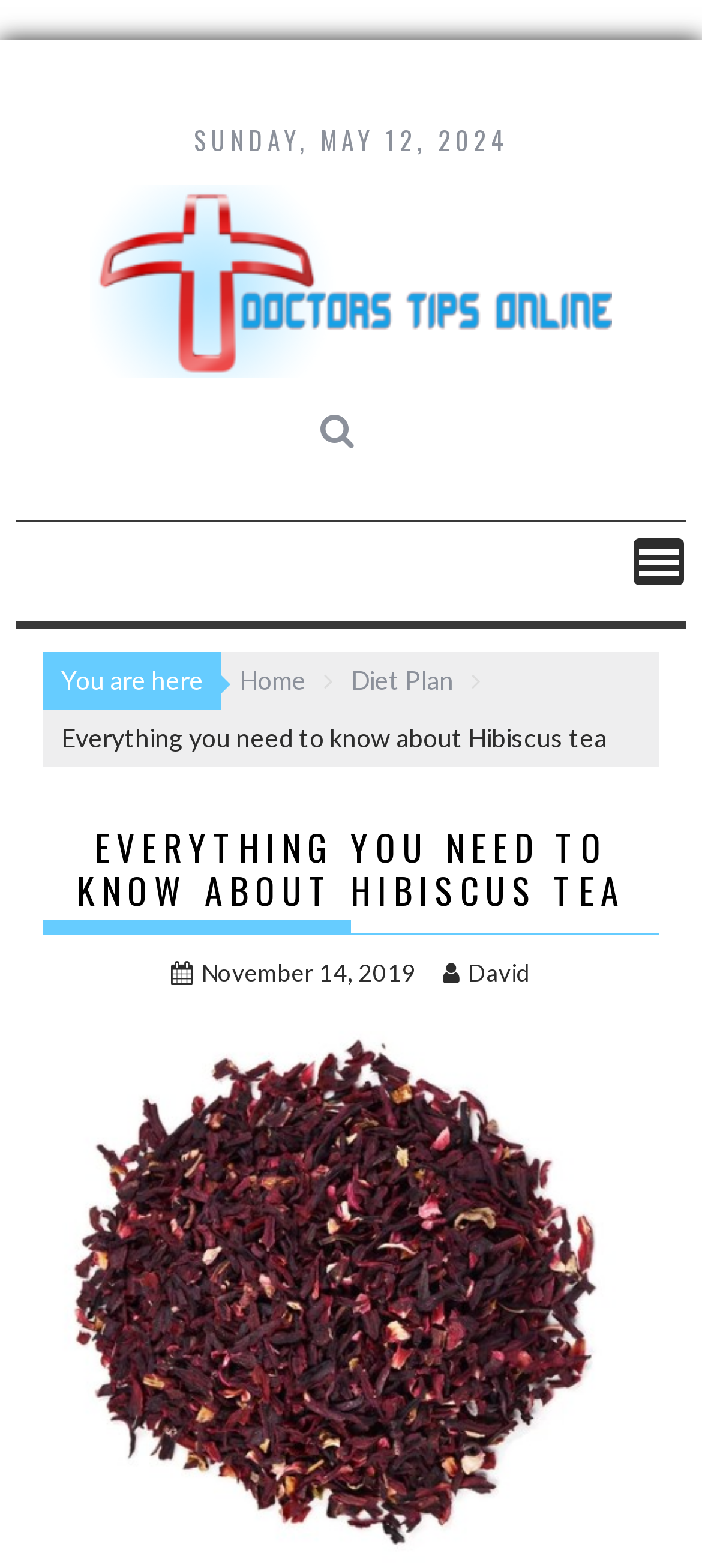Extract the bounding box coordinates for the UI element described as: "alt="Doctors Tips Online"".

[0.128, 0.225, 0.872, 0.244]